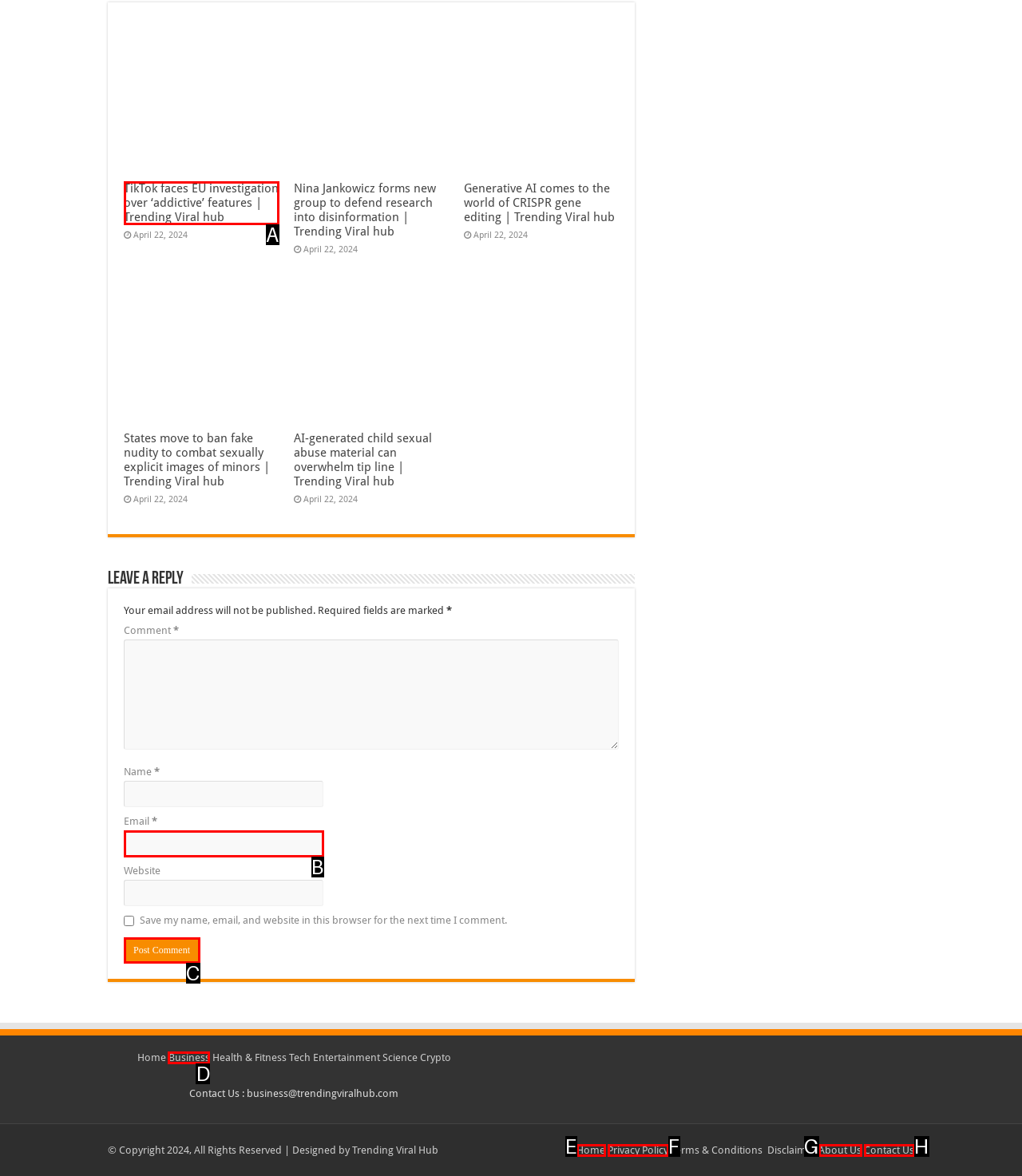Pick the HTML element that corresponds to the description: About Us
Answer with the letter of the correct option from the given choices directly.

G